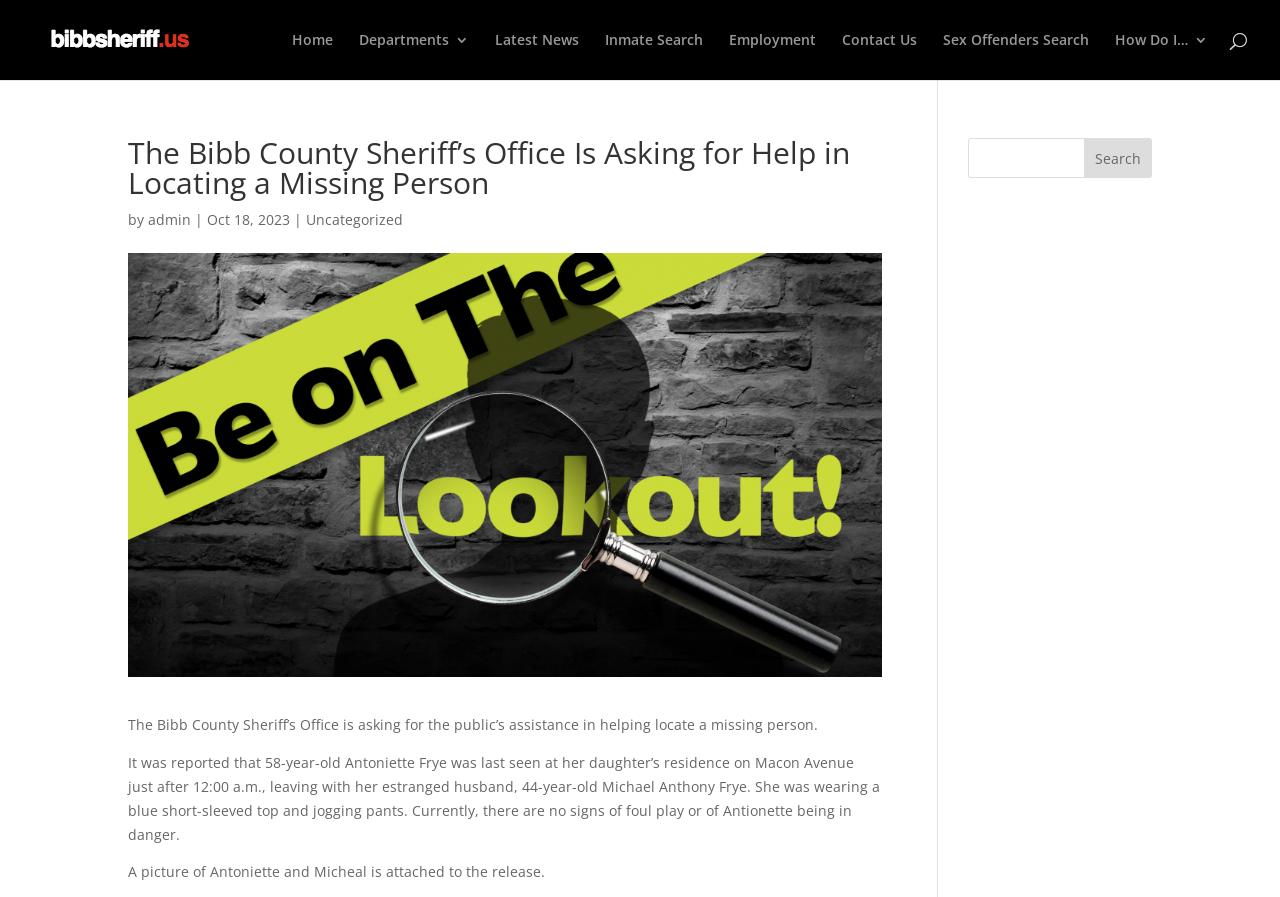Refer to the image and provide an in-depth answer to the question: 
What is the color of the top Antoniette was wearing?

The text describes Antoniette's clothing as a blue short-sleeved top and jogging pants.